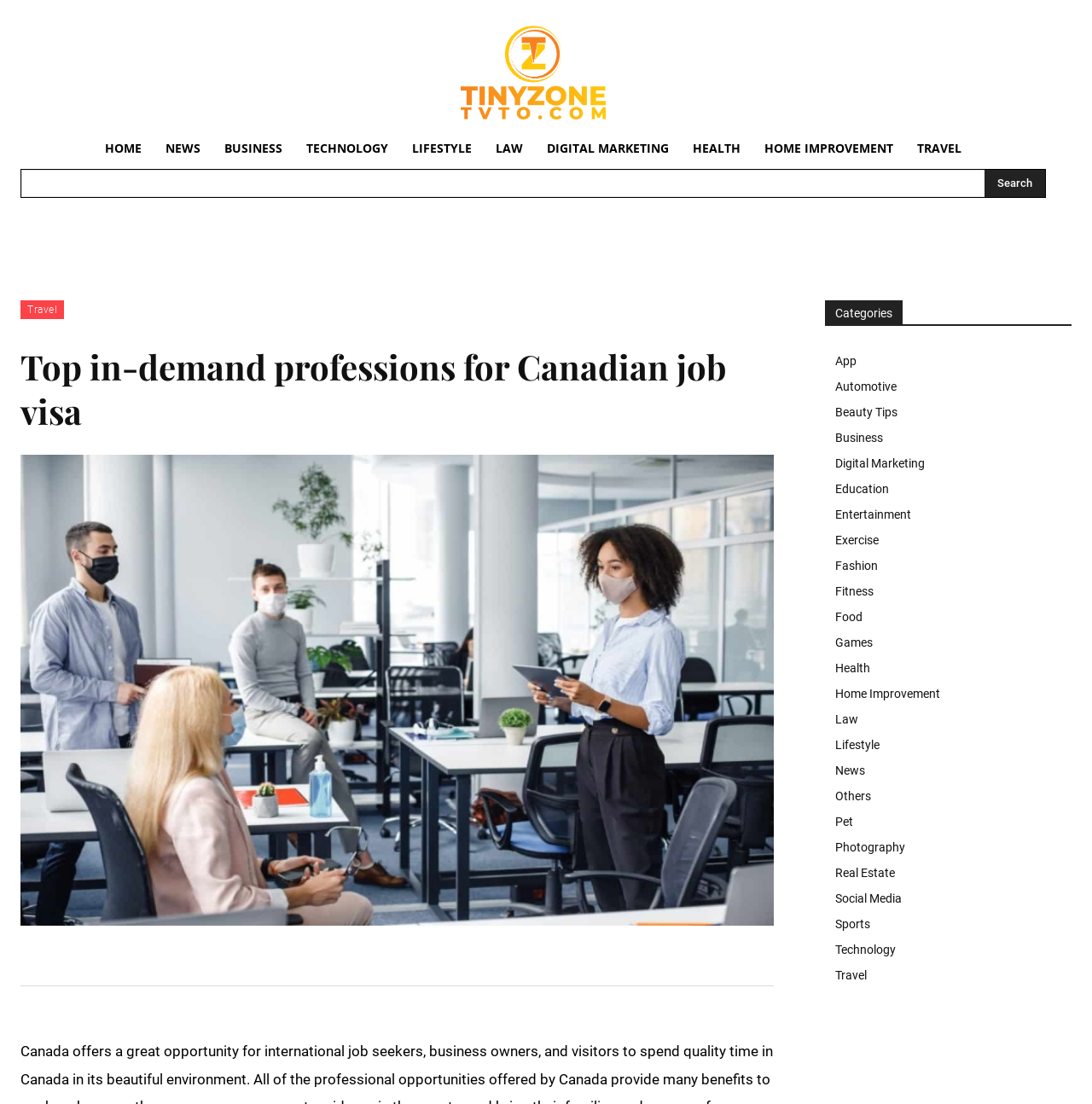Kindly determine the bounding box coordinates for the area that needs to be clicked to execute this instruction: "Click on the logo".

[0.019, 0.023, 0.958, 0.109]